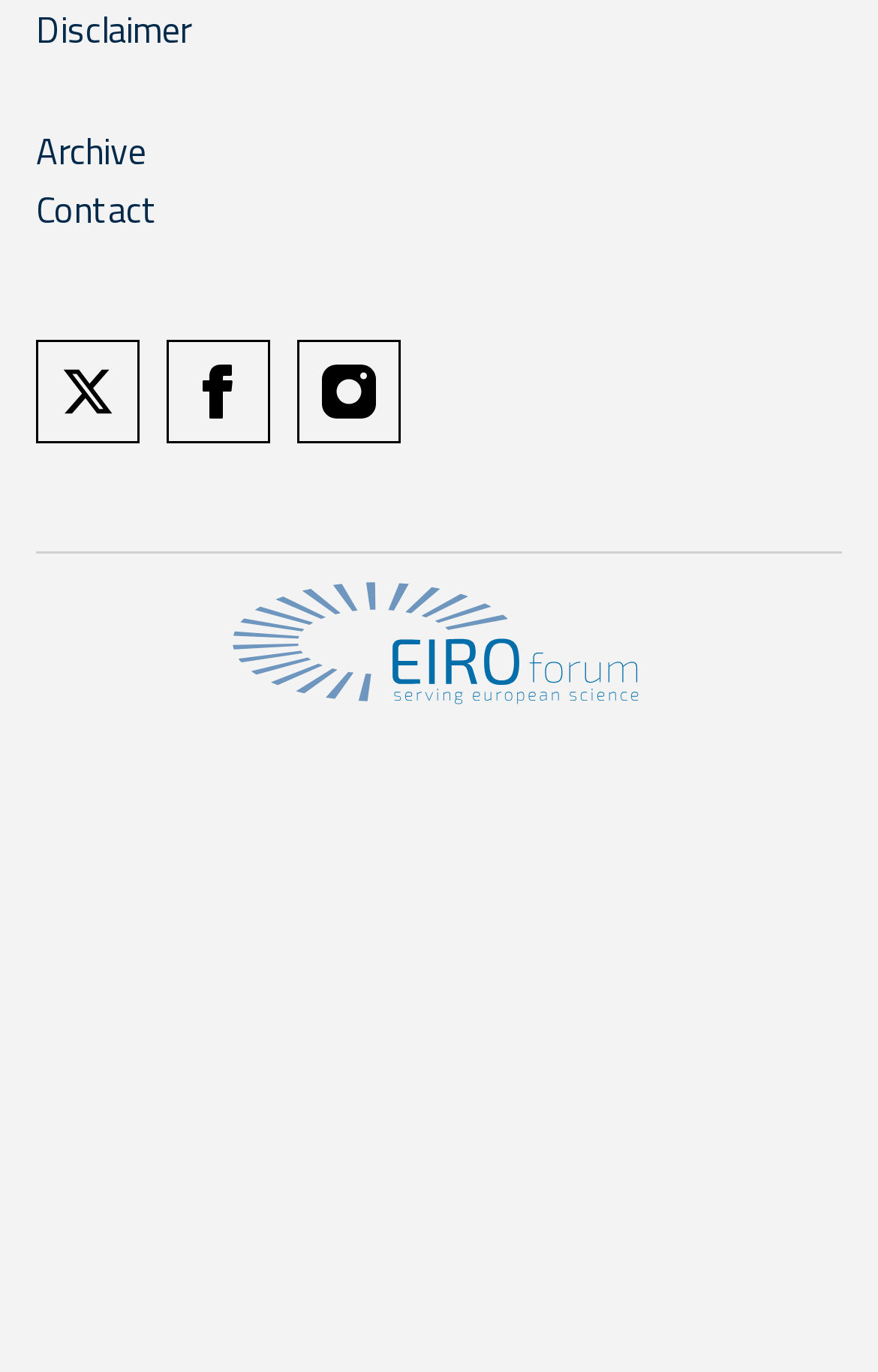Locate the bounding box coordinates of the area where you should click to accomplish the instruction: "Click on Disclaimer".

[0.041, 0.001, 0.218, 0.041]